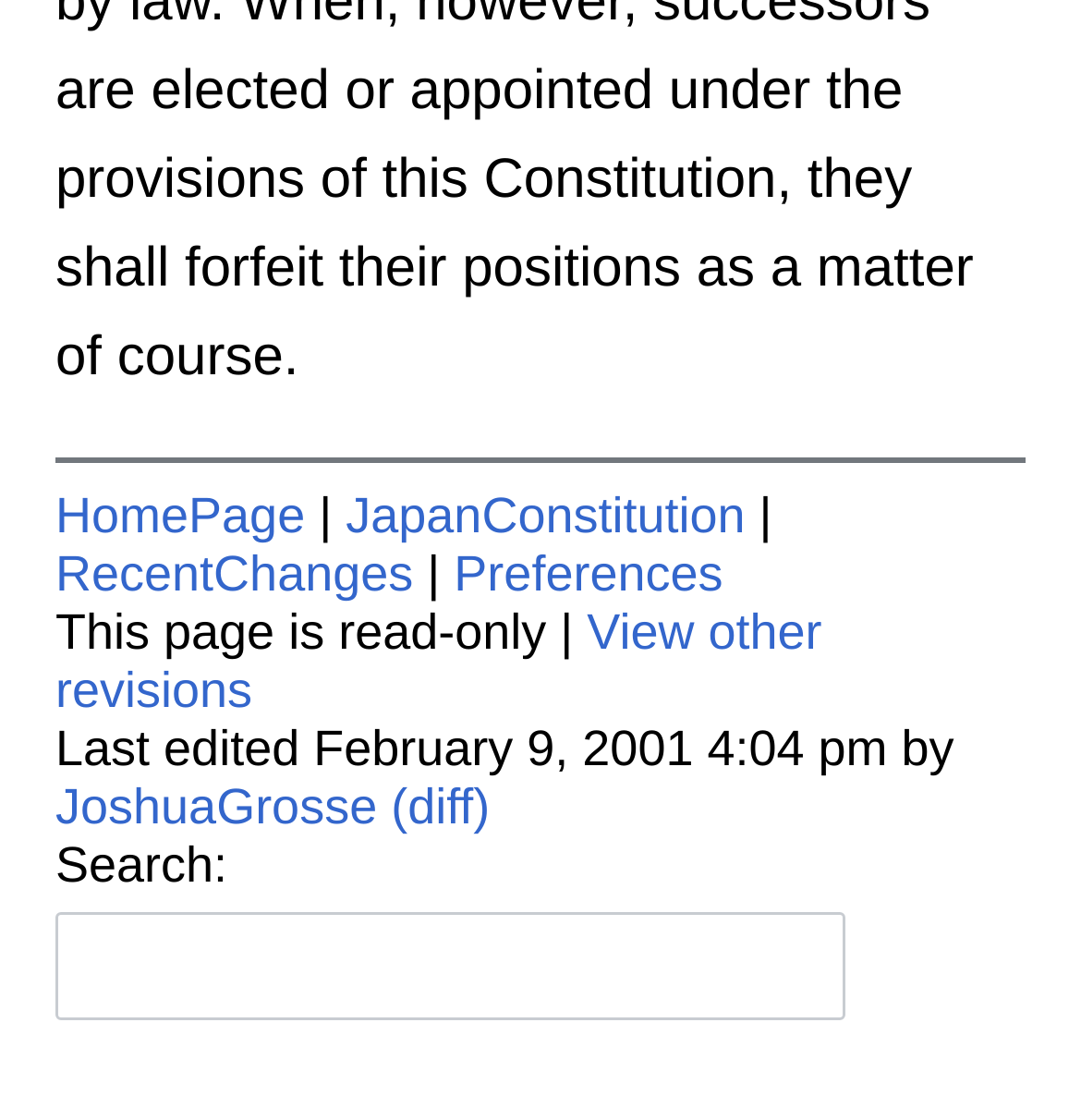What is the purpose of the textbox at the bottom? Examine the screenshot and reply using just one word or a brief phrase.

Search